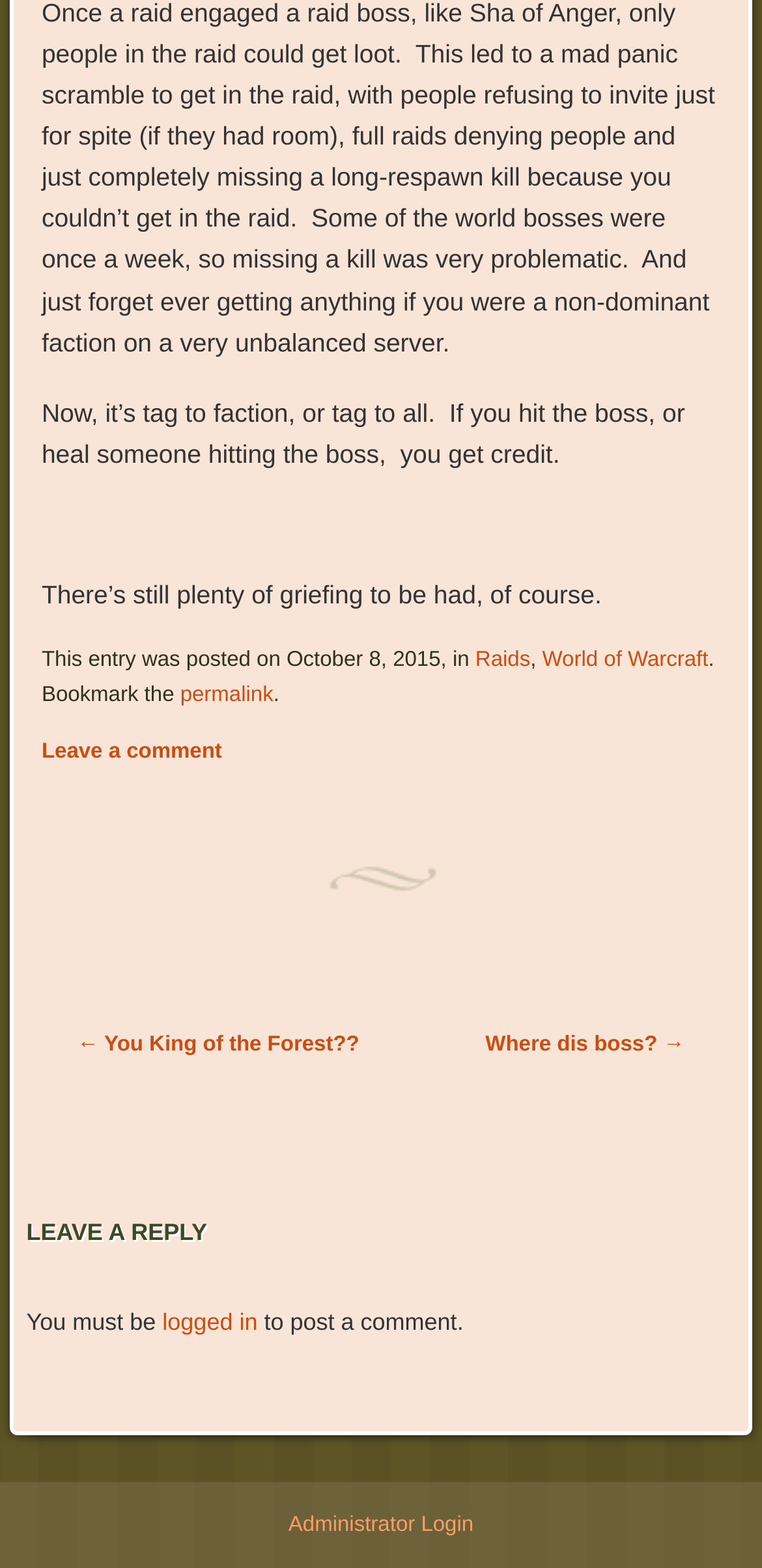Extract the bounding box coordinates for the UI element described by the text: "Where dis boss? →". The coordinates should be in the form of [left, top, right, bottom] with values between 0 and 1.

[0.637, 0.659, 0.899, 0.674]